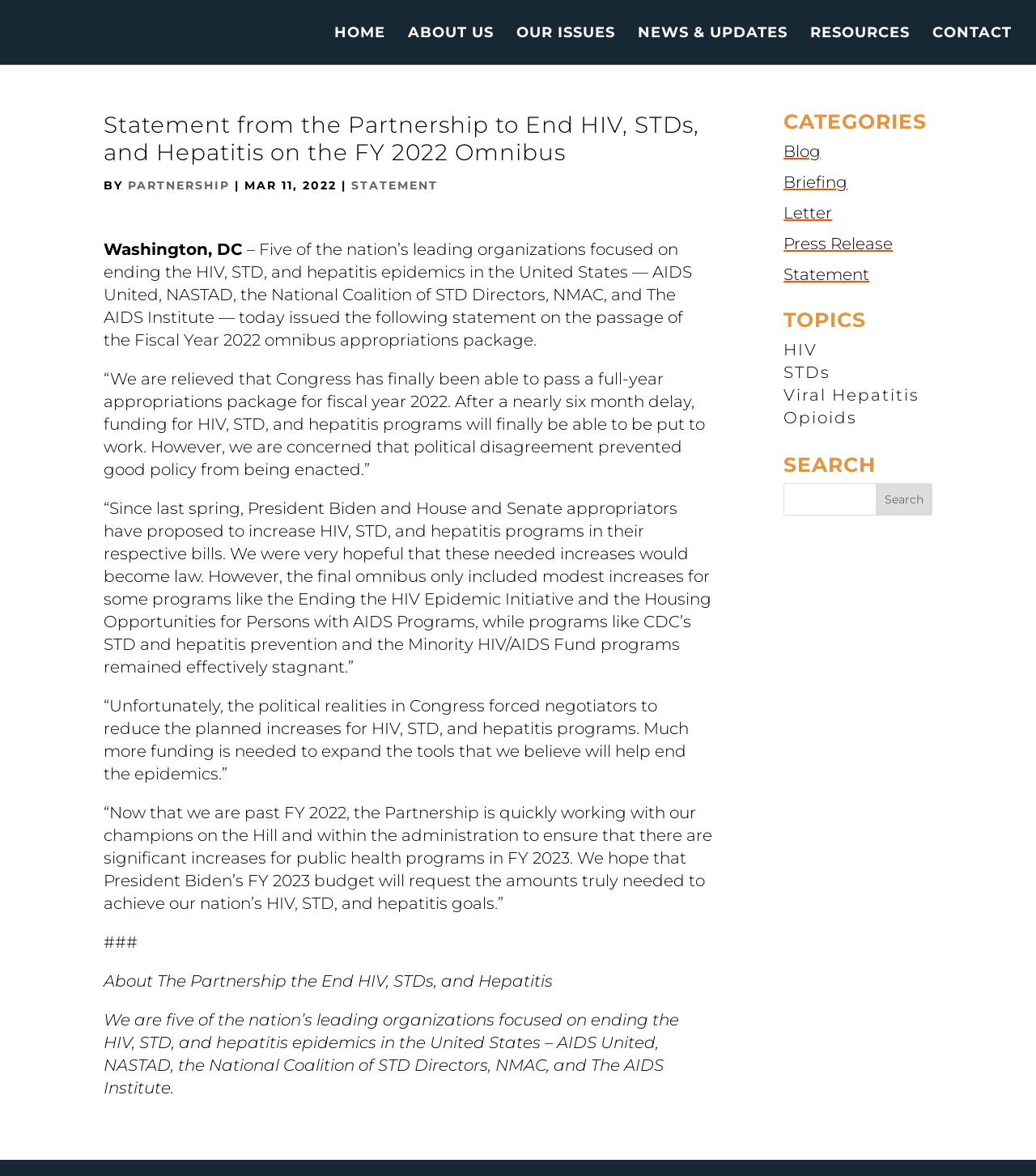What is the topic of the statement?
Please provide a single word or phrase as your answer based on the screenshot.

HIV, STDs, and hepatitis